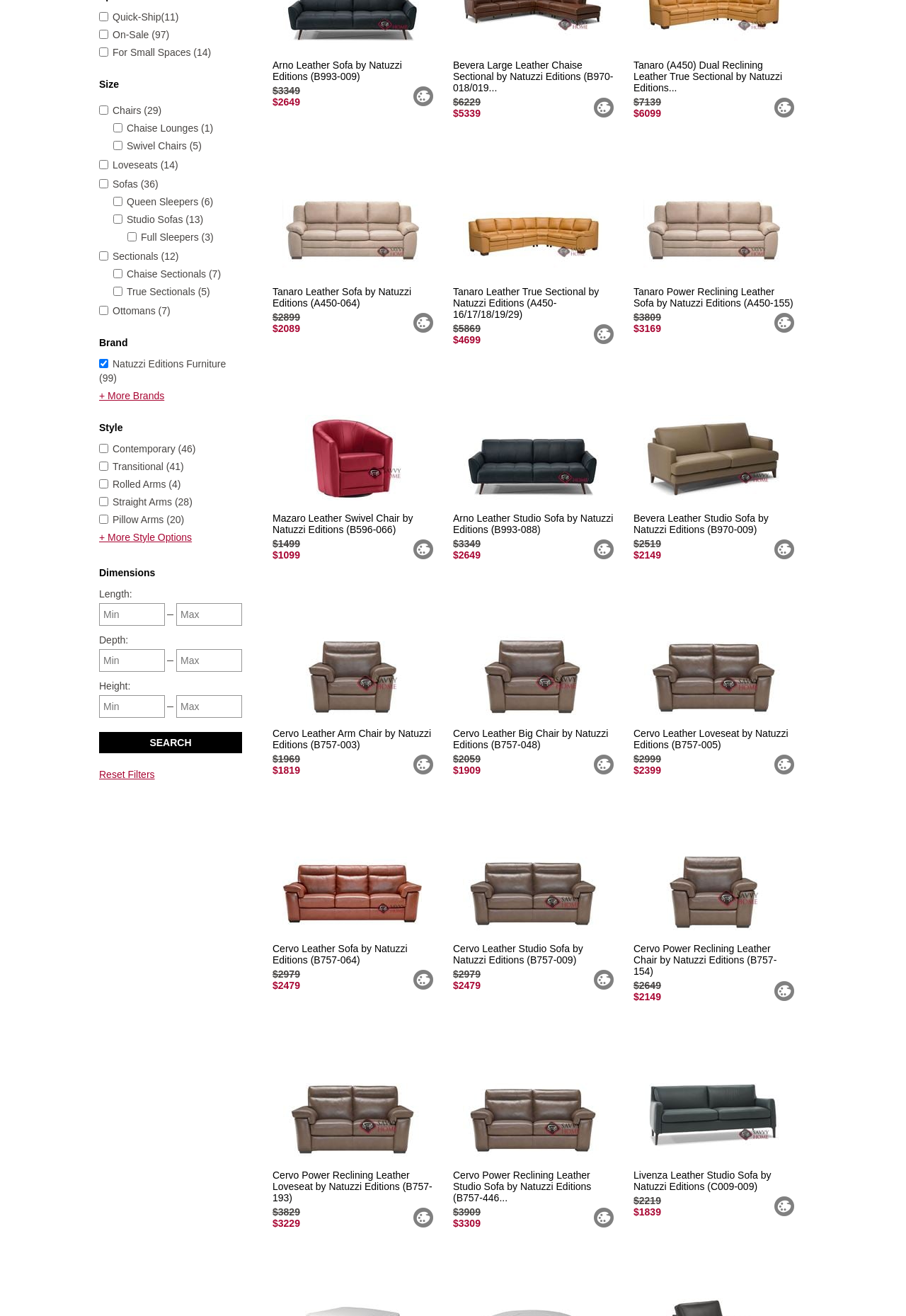Identify the bounding box coordinates for the UI element described as: "name="WidthTo" placeholder="Max"". The coordinates should be provided as four floats between 0 and 1: [left, top, right, bottom].

[0.195, 0.493, 0.267, 0.51]